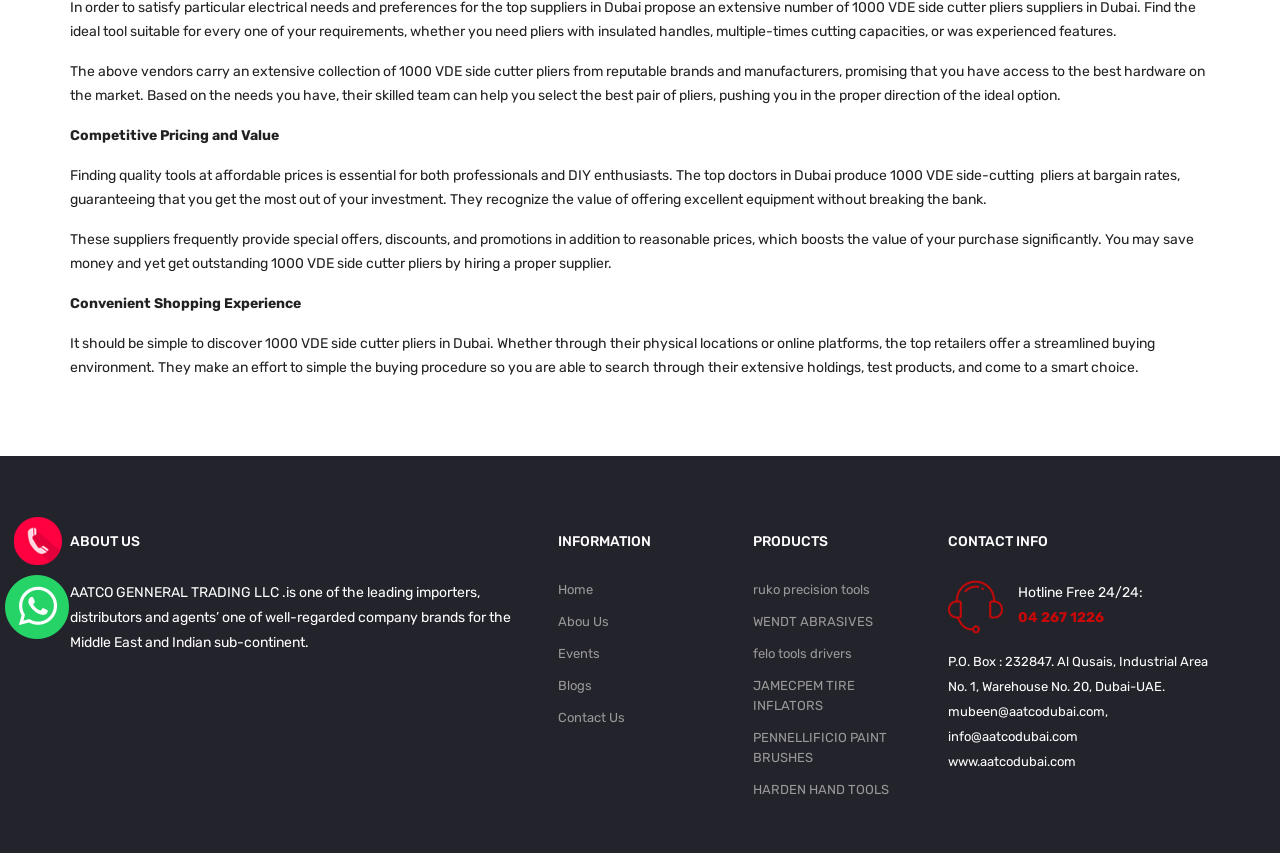Given the description of the UI element: "Events", predict the bounding box coordinates in the form of [left, top, right, bottom], with each value being a float between 0 and 1.

[0.436, 0.755, 0.508, 0.778]